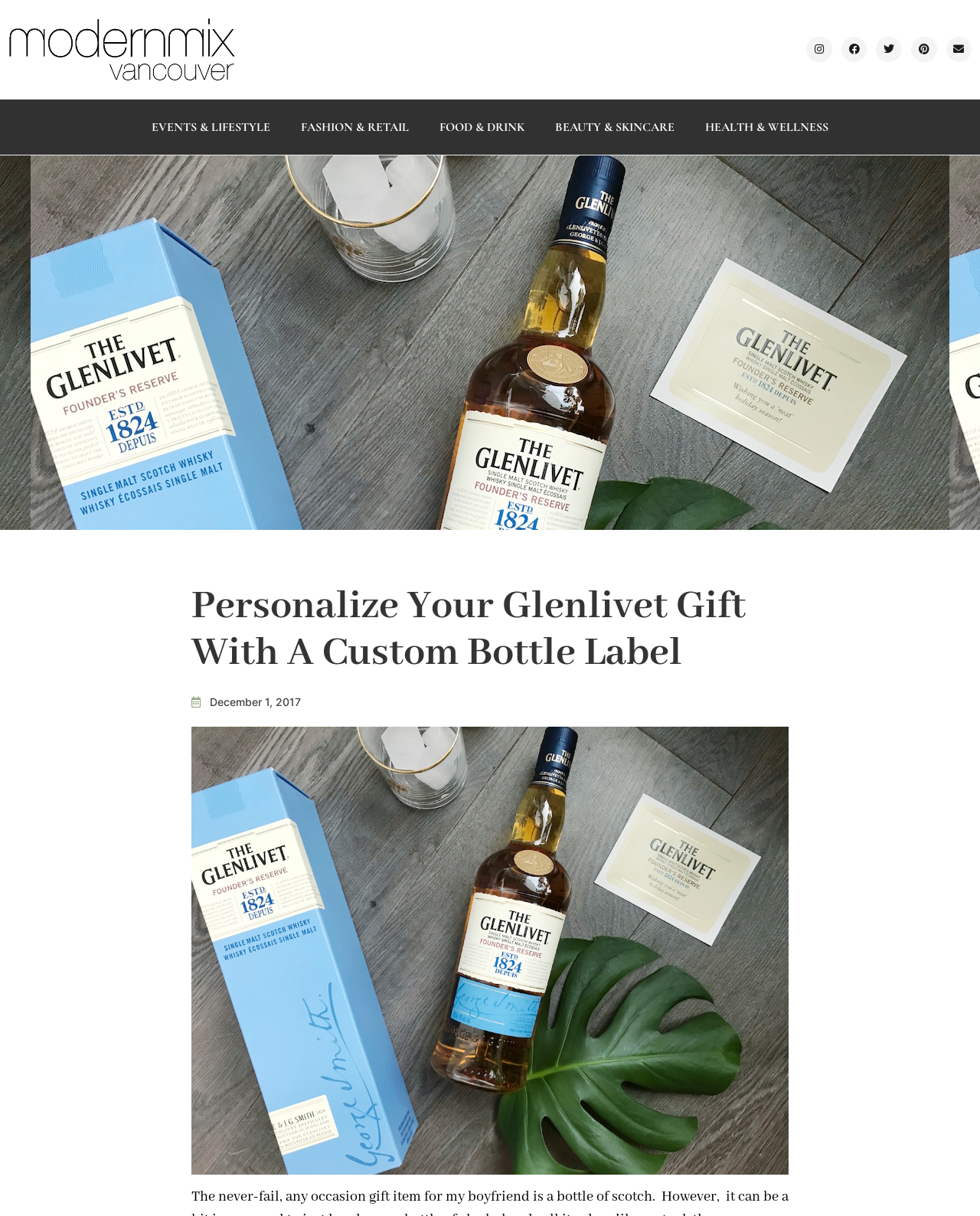Identify and provide the text of the main header on the webpage.

Personalize Your Glenlivet Gift With A Custom Bottle Label